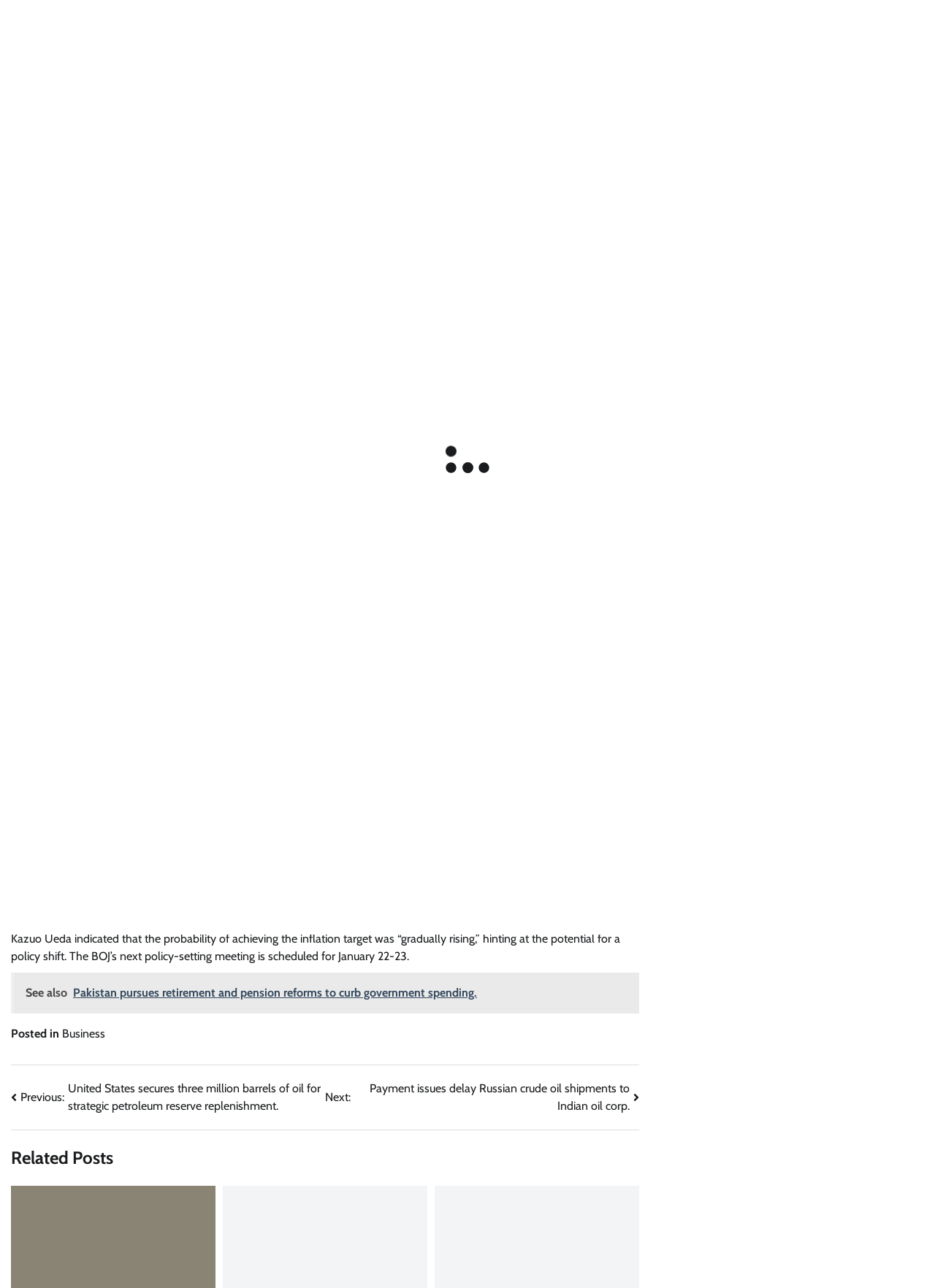Provide a brief response to the question below using a single word or phrase: 
What is the date of the article?

December 27, 2023